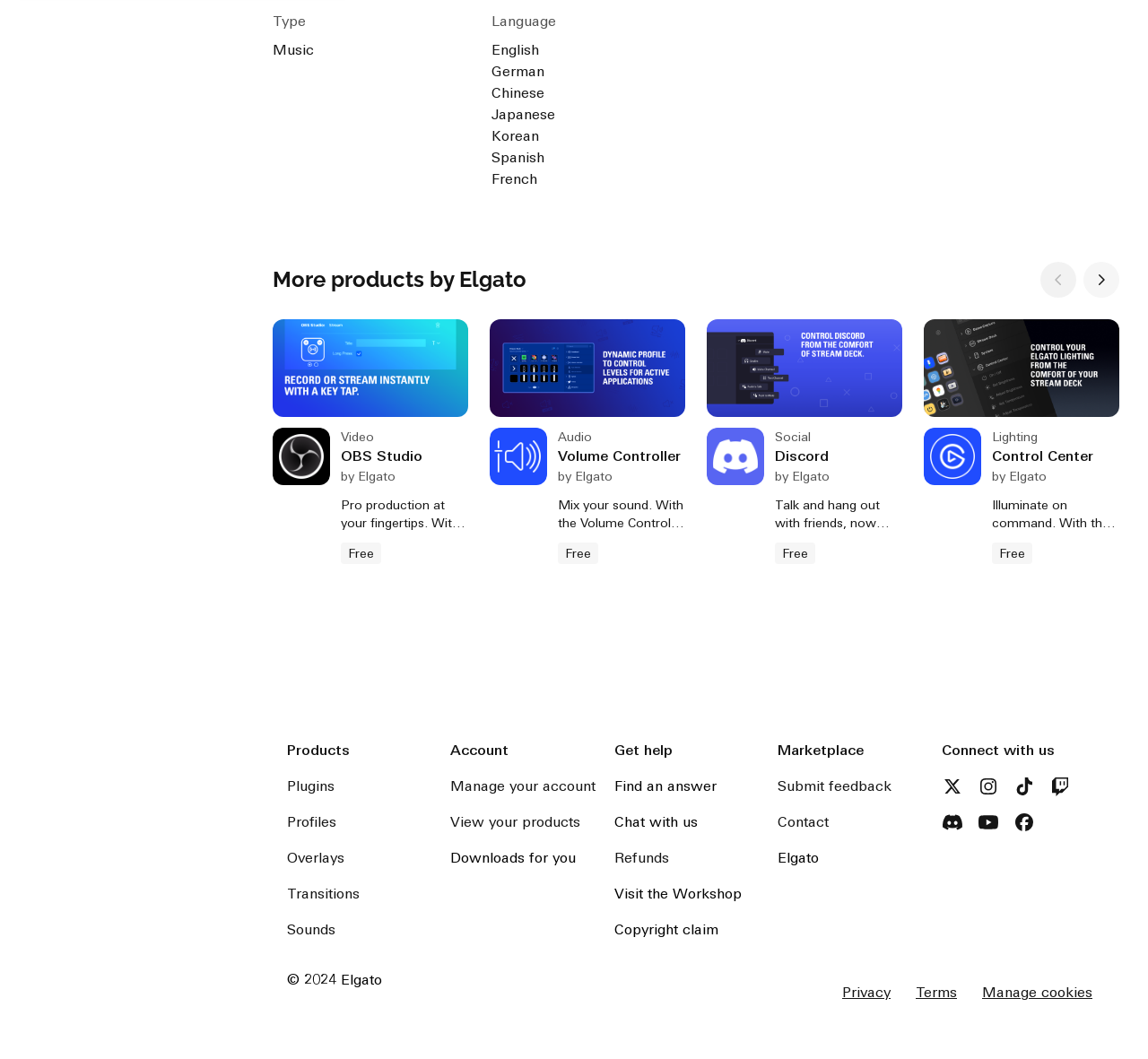Find the bounding box coordinates corresponding to the UI element with the description: "Copyright claim". The coordinates should be formatted as [left, top, right, bottom], with values as floats between 0 and 1.

[0.535, 0.87, 0.626, 0.886]